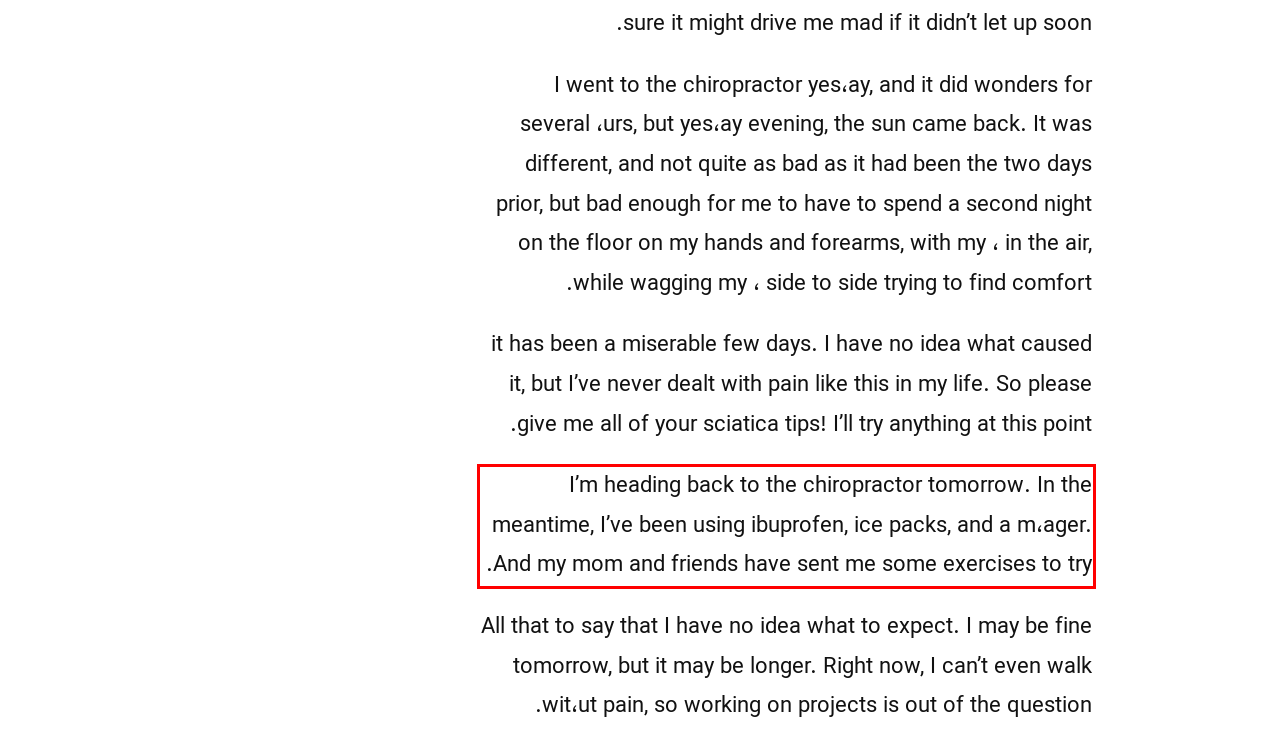Observe the screenshot of the webpage that includes a red rectangle bounding box. Conduct OCR on the content inside this red bounding box and generate the text.

I’m heading back to the chiropractor tomorrow. In the meantime, I’ve been using ibuprofen, ice packs, and a m،ager. And my mom and friends have sent me some exercises to try.